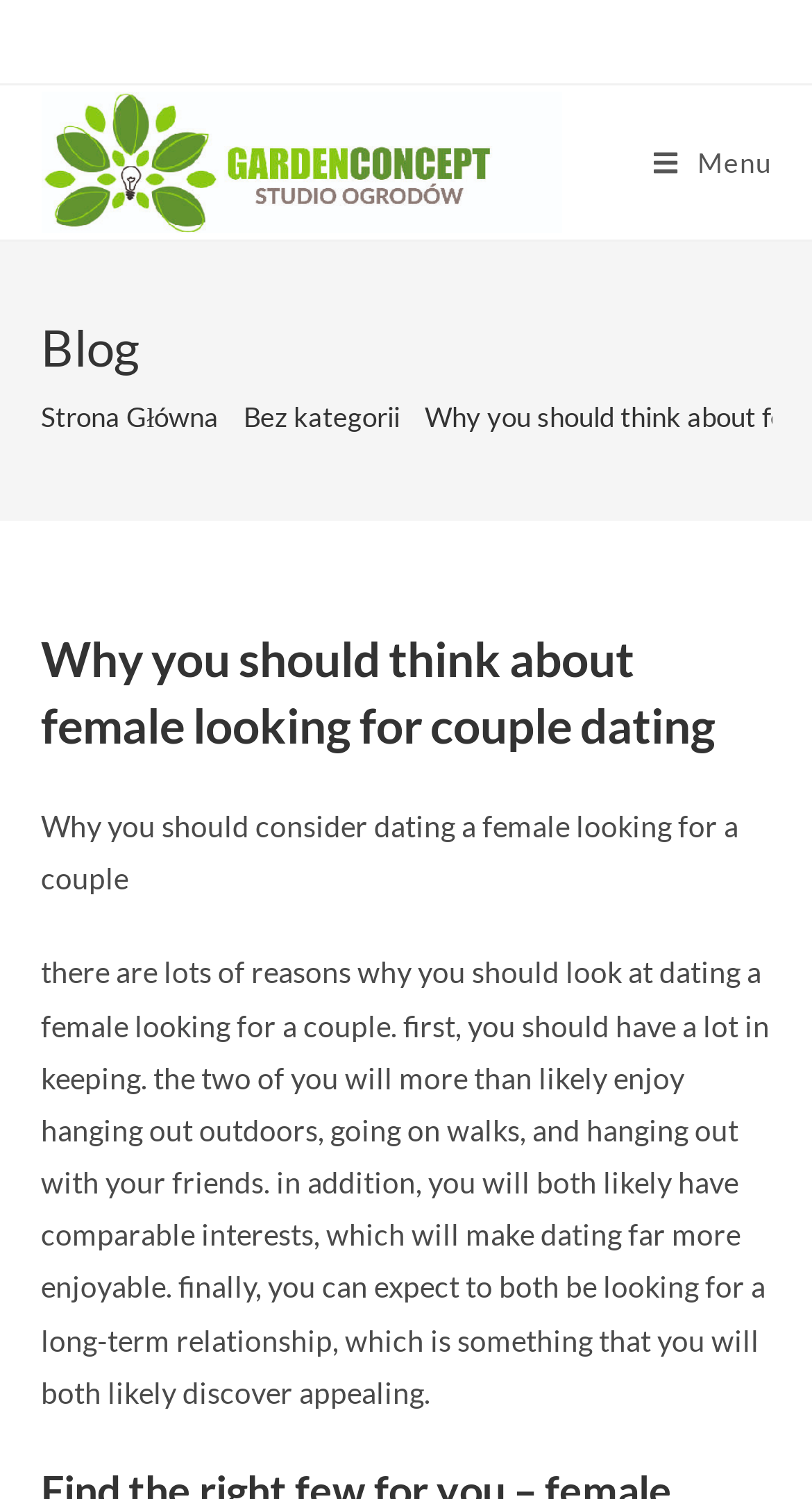What is the purpose of the 'Mobile Menu' link?
Look at the image and answer with only one word or phrase.

To open a mobile menu